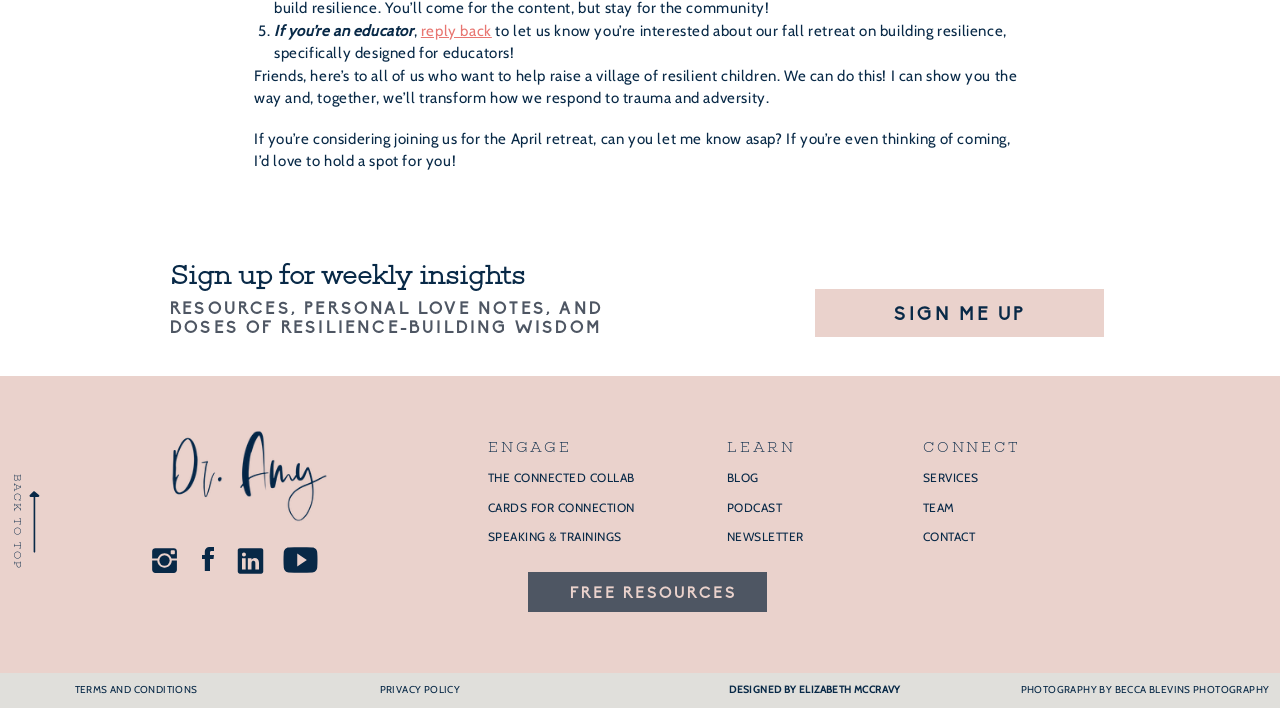Locate the bounding box coordinates of the clickable area to execute the instruction: "Explore the 'SERVICES' page". Provide the coordinates as four float numbers between 0 and 1, represented as [left, top, right, bottom].

[0.721, 0.662, 0.985, 0.703]